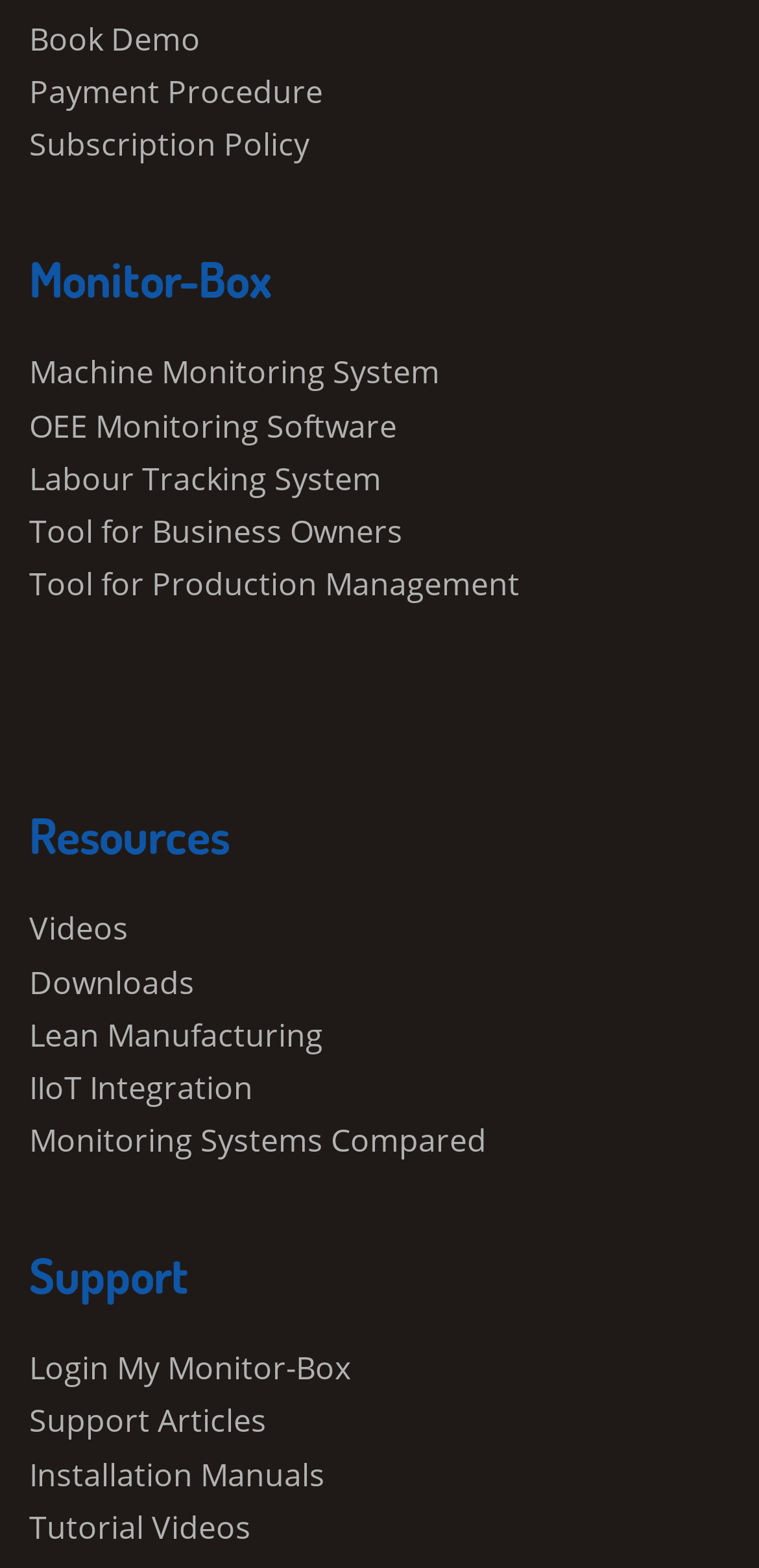Please answer the following question using a single word or phrase: 
How can I get support for Monitor-Box?

Login, Support Articles, etc.